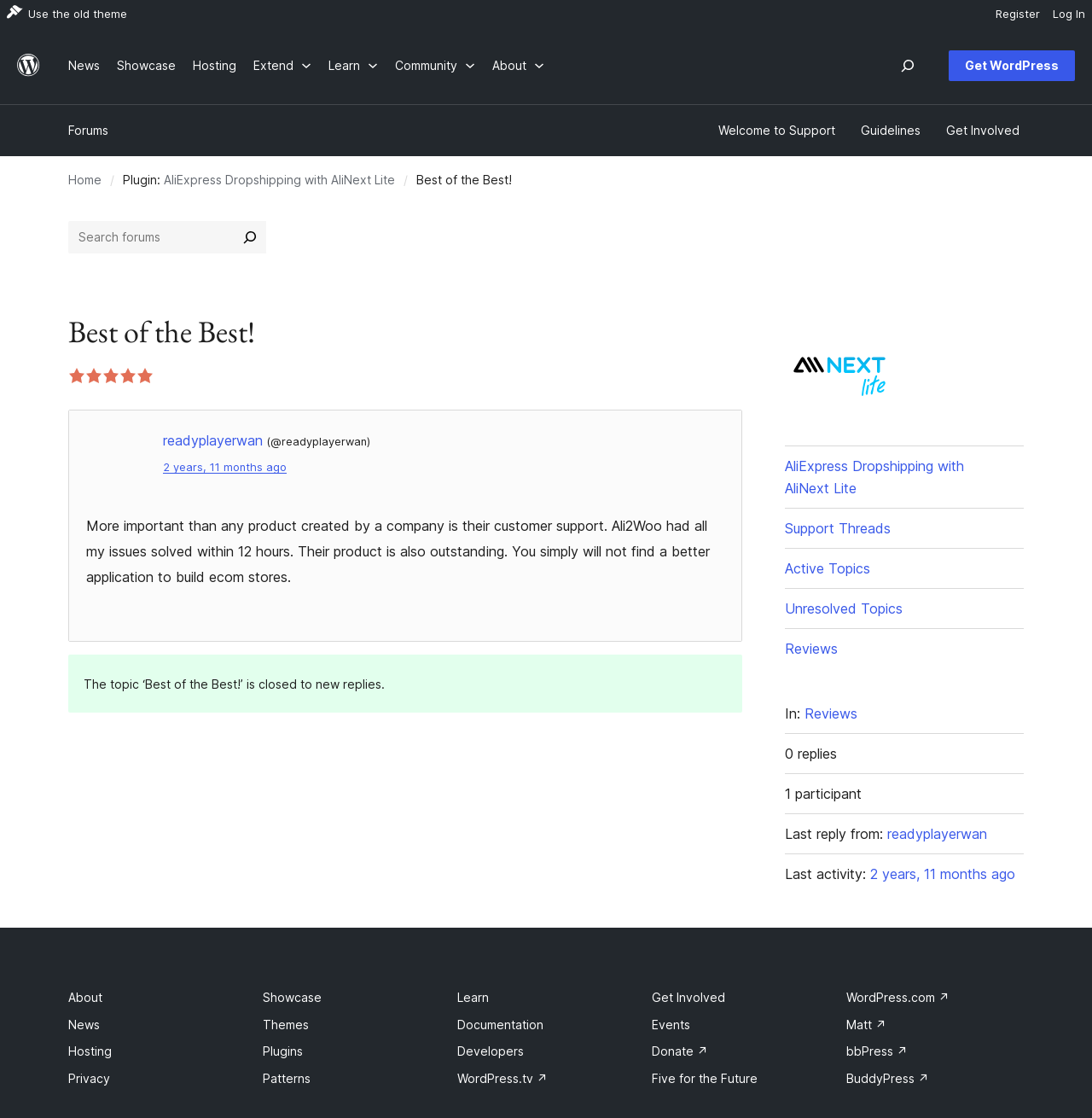Please respond to the question using a single word or phrase:
What is the topic of the review?

Best of the Best!